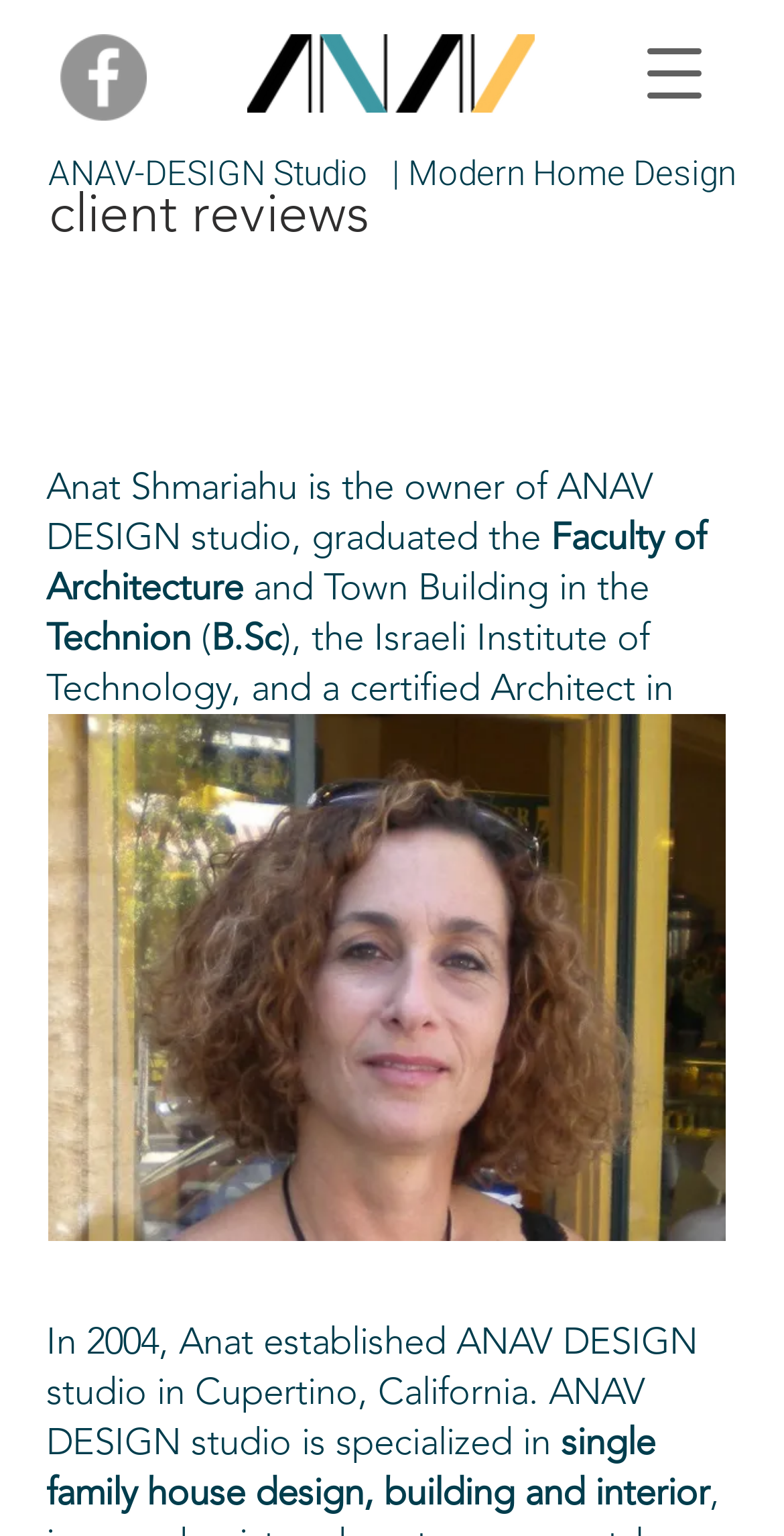Construct a thorough caption encompassing all aspects of the webpage.

The webpage is about ANAV-DESIGN, a design firm specializing in modern home design in the Bay Area. At the top left corner, there is a social bar with a Facebook link, accompanied by a Facebook icon. Below the social bar, a prominent heading reads "ANAV-DESIGN Studio | Modern Home Design". 

To the right of the heading, an "Open navigation menu" button is located, which has a popup dialog. Below the heading, there is a section dedicated to client reviews, indicated by a heading. 

The main content of the webpage is a brief biography of Anat Shmariahu, the owner of ANAV DESIGN studio. The text describes Anat's educational background, including her graduation from the Faculty of Architecture and Town Building at the Technion, the Israeli Institute of Technology, and her certification as an architect in Israel. 

Further down, the text explains that Anat established ANAV DESIGN studio in Cupertino, California in 2004, and that the studio specializes in single-family house design, building, and interior design.